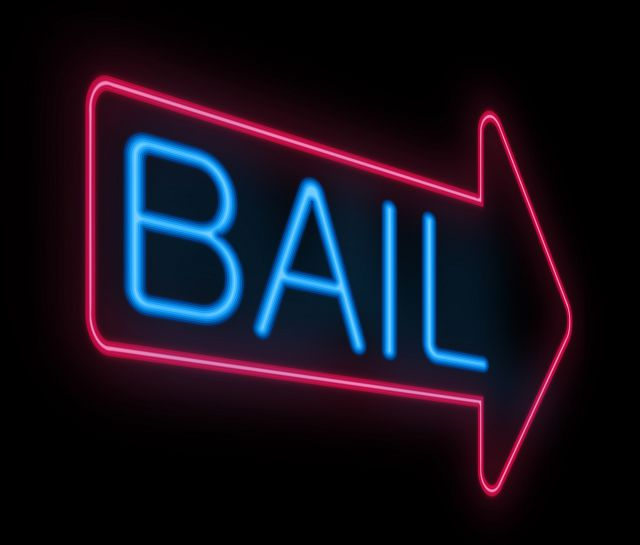List and describe all the prominent features within the image.

The image features a vibrant neon sign illuminated against a dark background, prominently displaying the word "BAIL" in electric blue letters. The letters are outlined with a striking pink glow, emphasizing the urgency of the message. An arrow points to the right, suggesting direction or action related to bail services, highlighting their importance in the context of immigration and custody issues. This visual representation aligns with themes of support and assistance for individuals navigating the complexities of immigration bonds and custody situations.